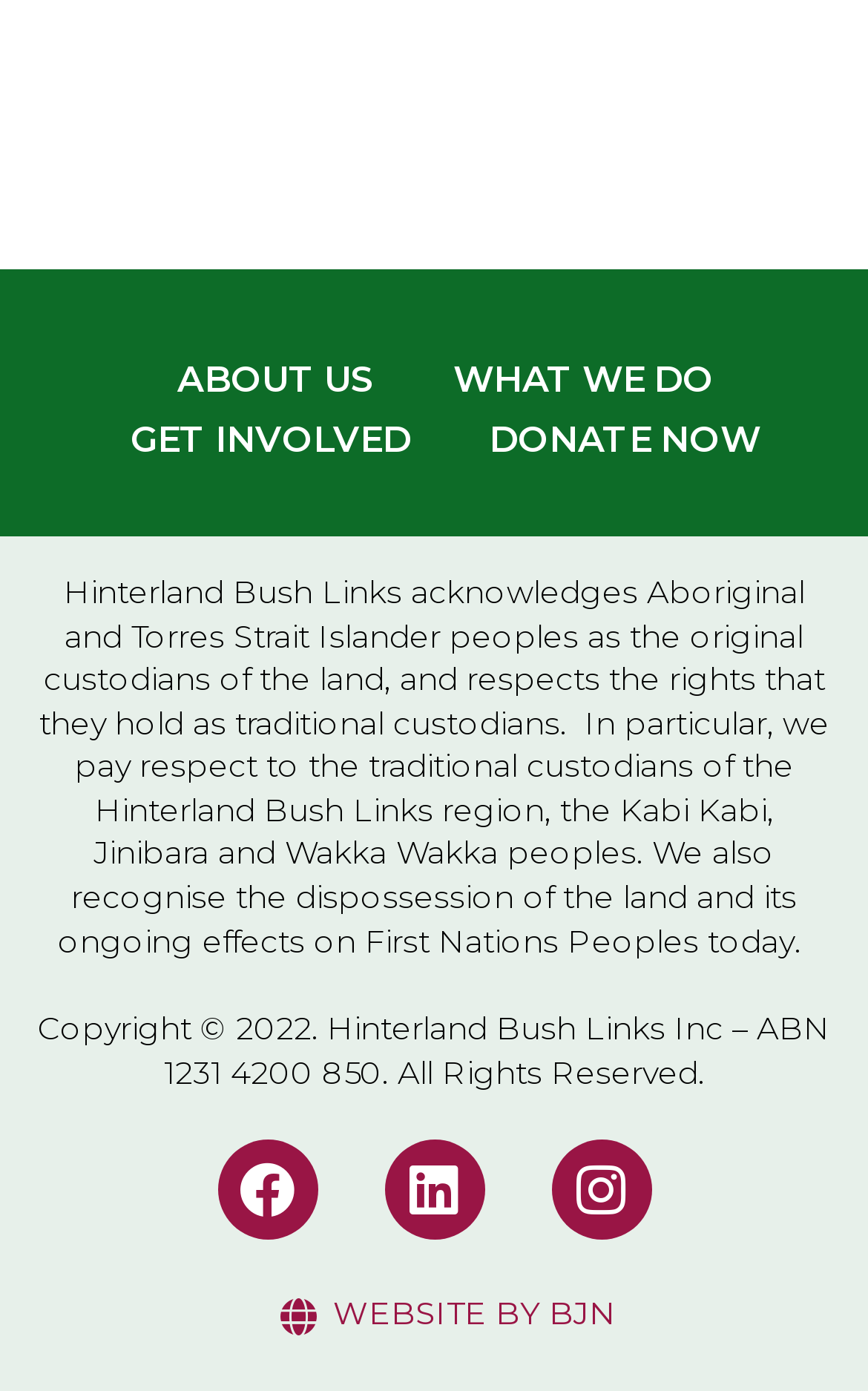Determine the bounding box for the HTML element described here: "DONATE NOW". The coordinates should be given as [left, top, right, bottom] with each number being a float between 0 and 1.

[0.563, 0.294, 0.876, 0.337]